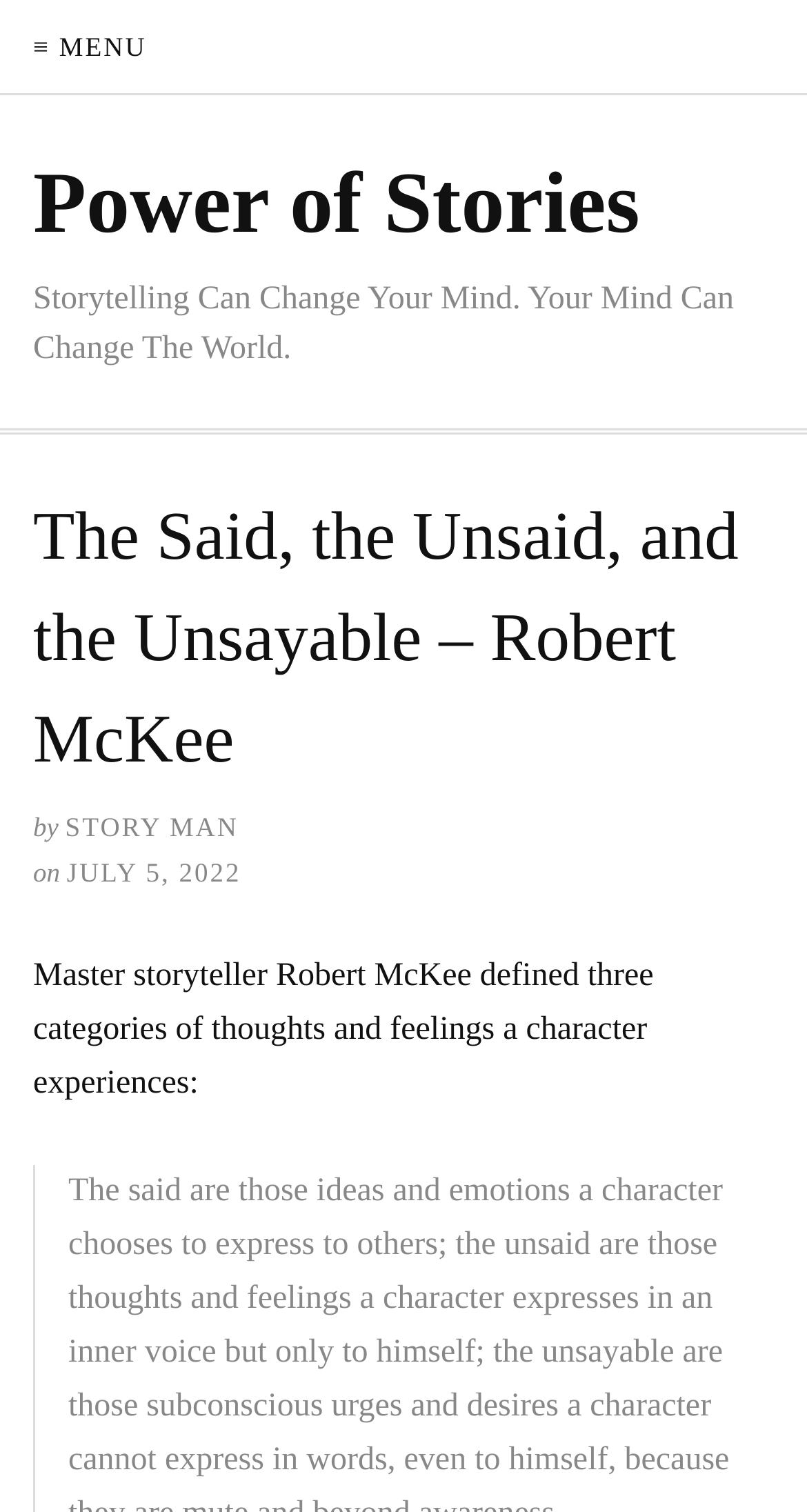What is the subtitle of the webpage?
Please answer the question with a detailed response using the information from the screenshot.

I found the answer by looking at the text 'Storytelling Can Change Your Mind. Your Mind Can Change The World.' which is located below the title 'Power of Stories'.